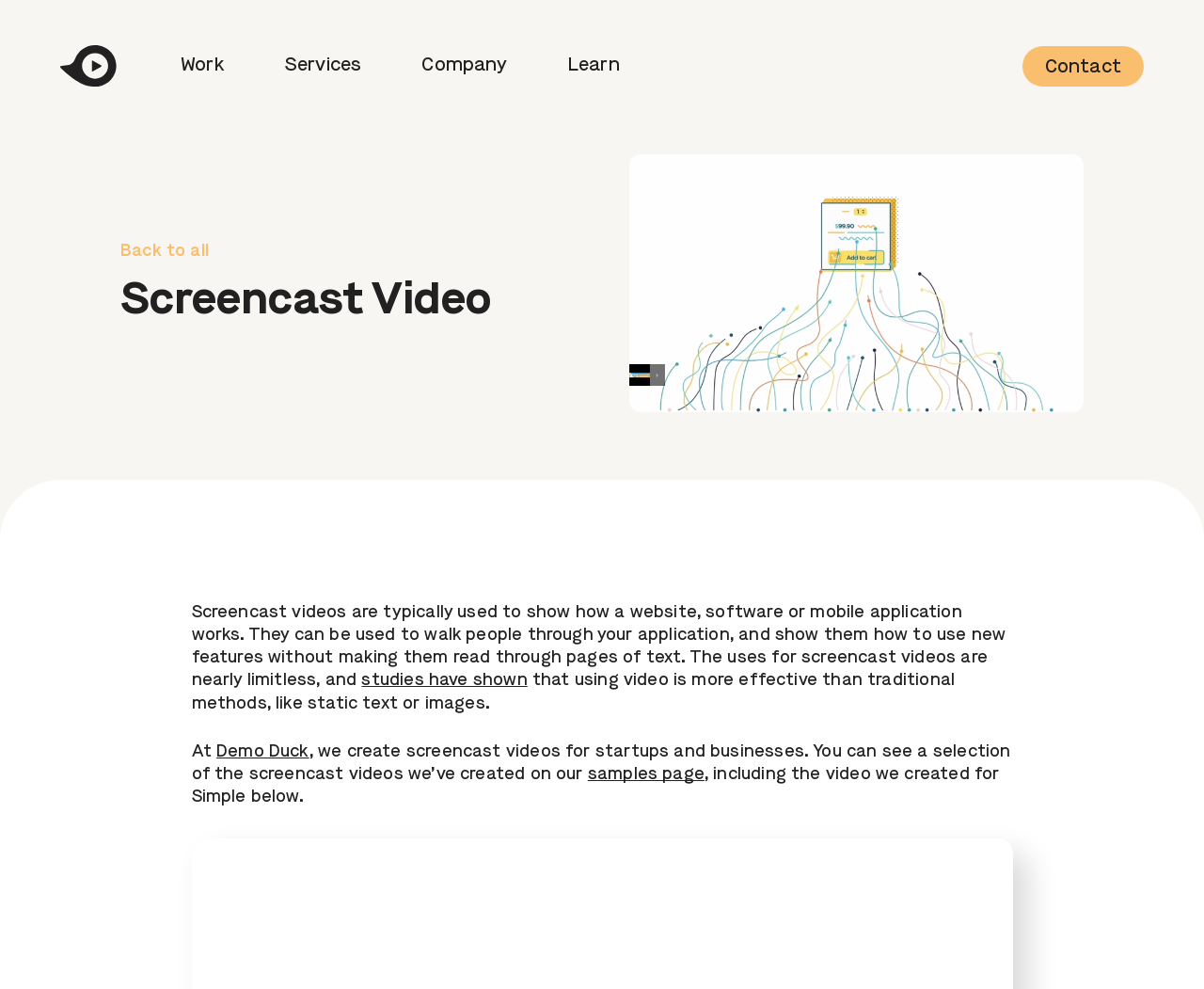Provide the bounding box coordinates of the section that needs to be clicked to accomplish the following instruction: "Click the 'Work' link."

[0.15, 0.054, 0.187, 0.08]